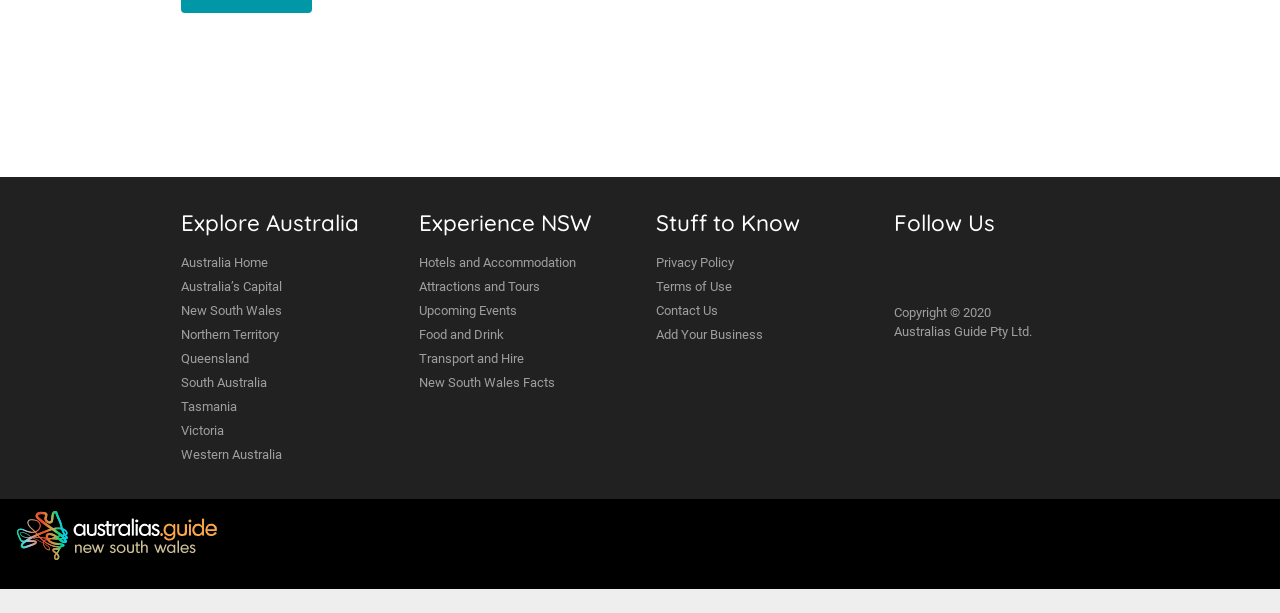Please determine the bounding box coordinates for the UI element described here. Use the format (top-left x, top-left y, bottom-right x, bottom-right y) with values bounded between 0 and 1: Privacy Policy

[0.512, 0.409, 0.673, 0.448]